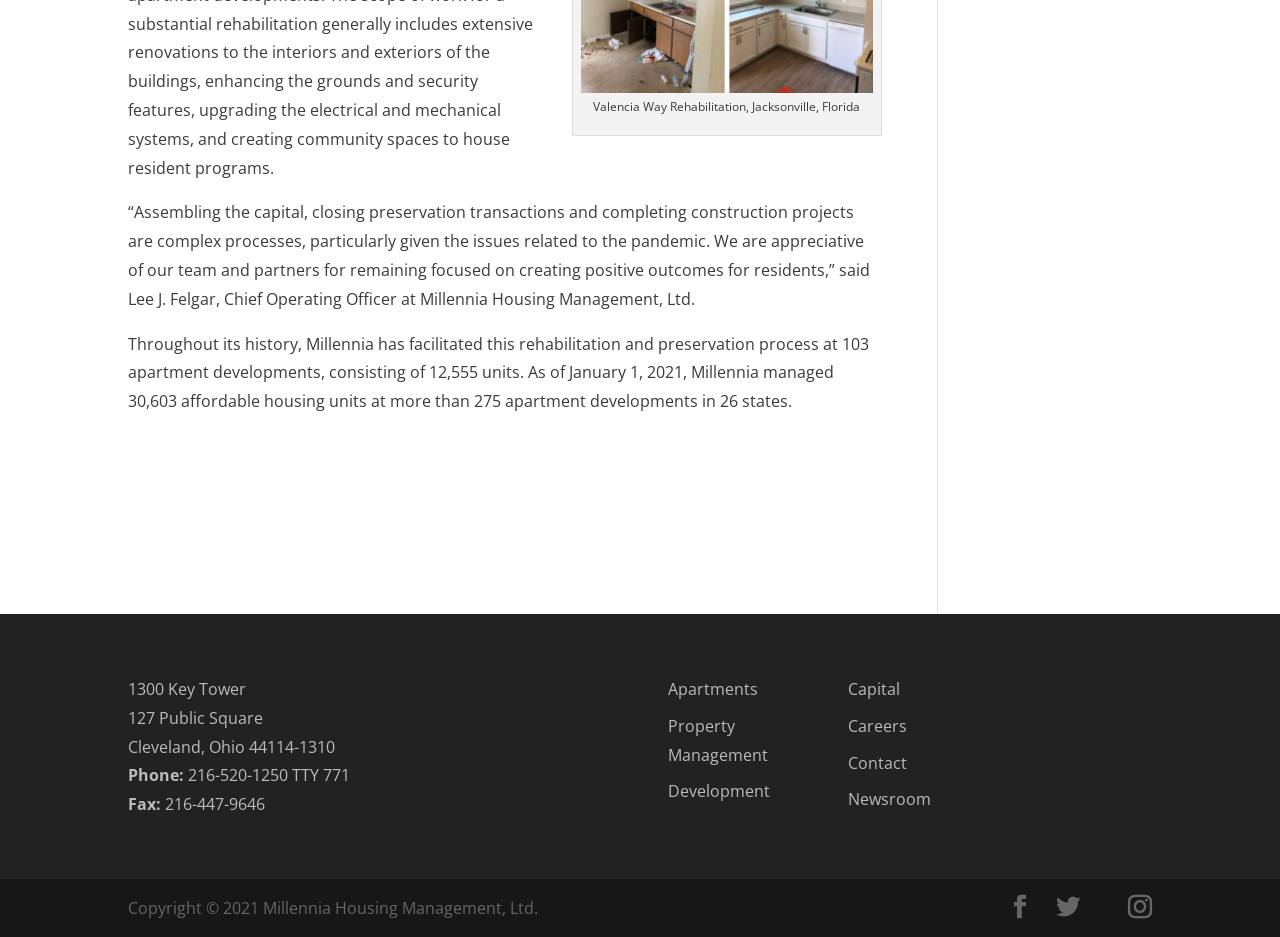From the given element description: "Property Management", find the bounding box for the UI element. Provide the coordinates as four float numbers between 0 and 1, in the order [left, top, right, bottom].

[0.522, 0.763, 0.6, 0.817]